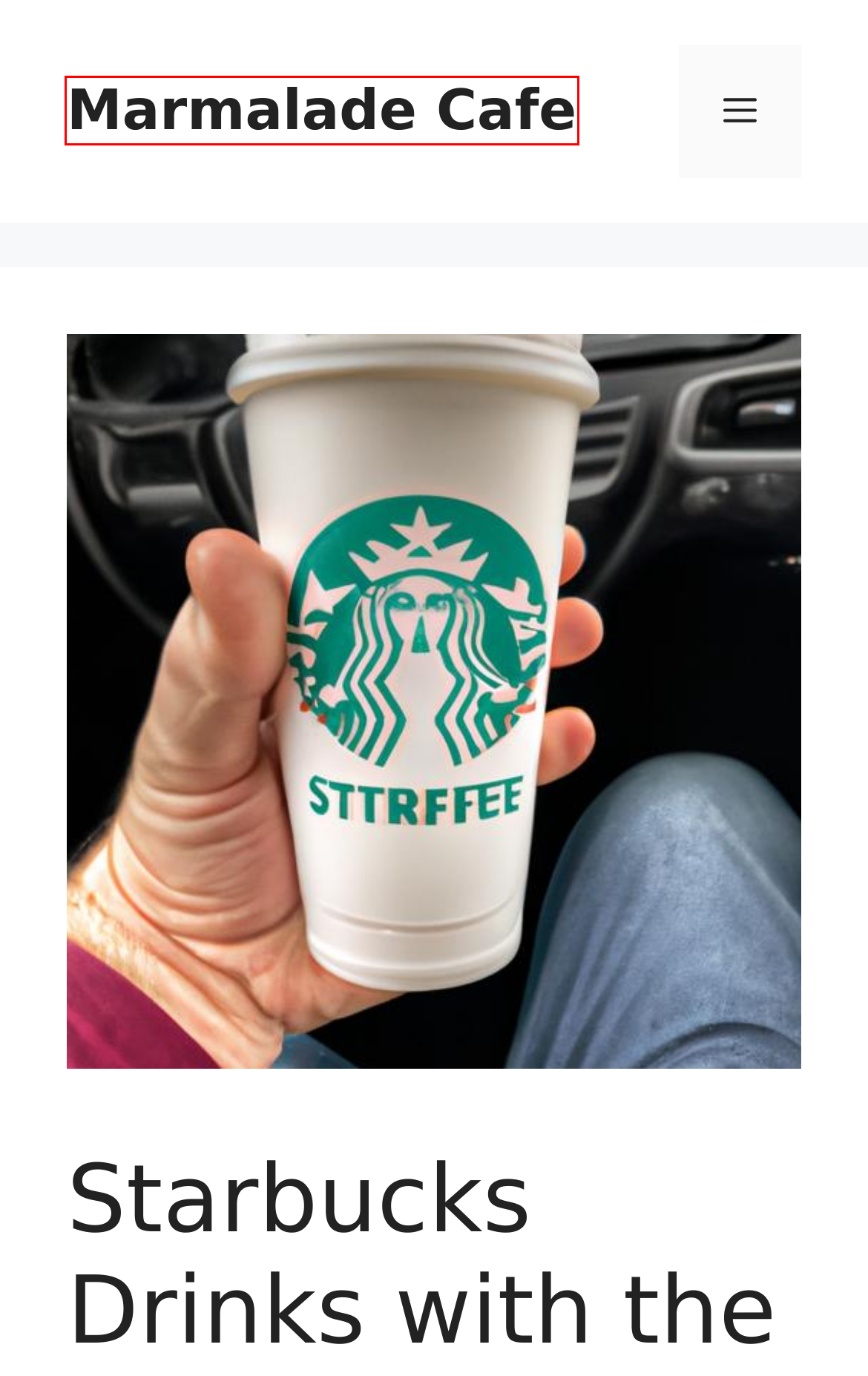Examine the webpage screenshot and identify the UI element enclosed in the red bounding box. Pick the webpage description that most accurately matches the new webpage after clicking the selected element. Here are the candidates:
A. Marmalade Cafe - Marmalade Cafe
B. Java Bolt Weight Loss
C. How Long Does Iced Coffee Last In Fridge
D. Java Burn Keto Coffee
E. Healthy Habits
F. Serena Lawson - Marmalade Cafe
G. Espresso Machines Coffee Virginia Maryland
H. Arnold Palmer: The Refreshing Beverage with a Twist

A